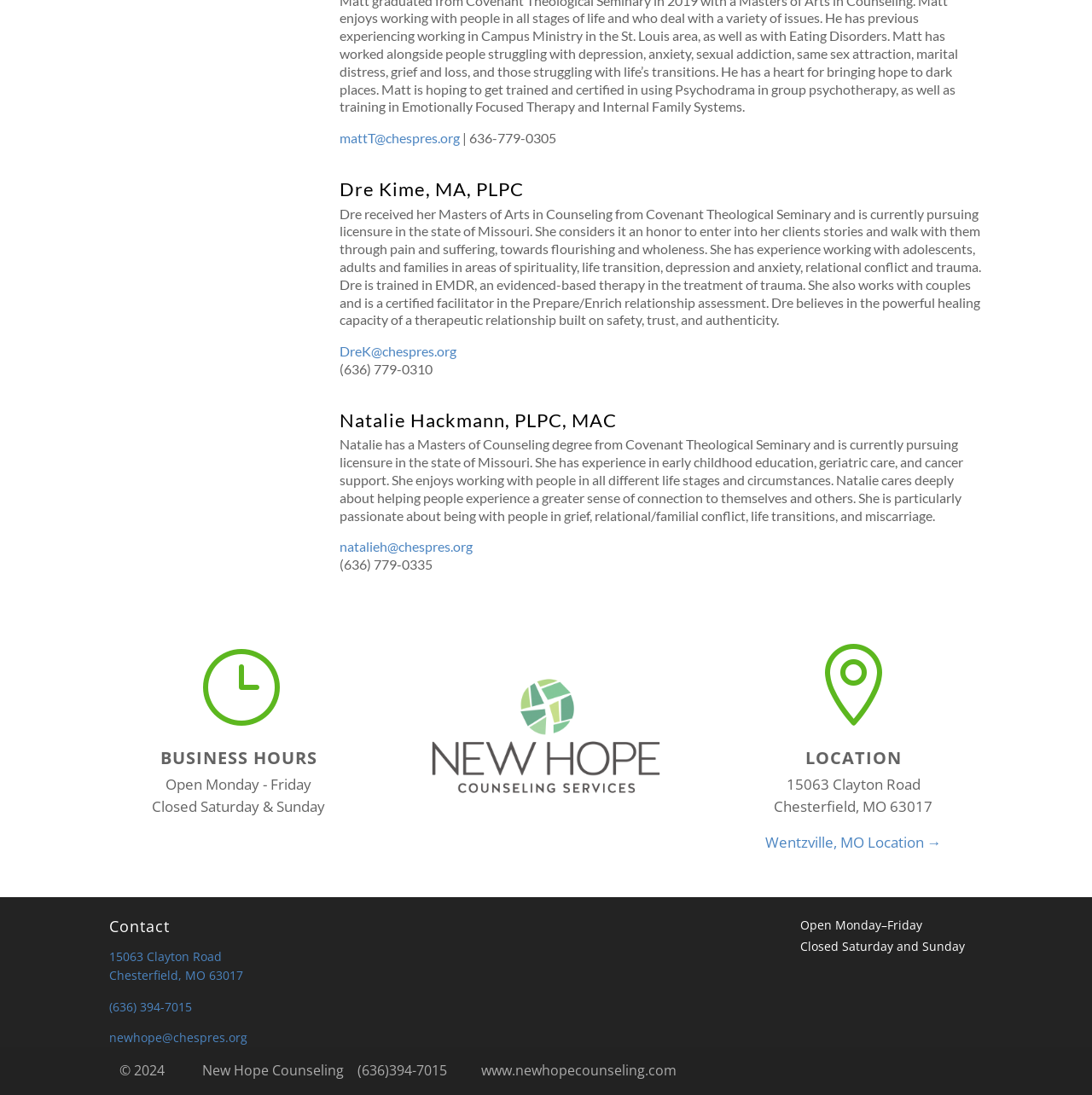Locate the bounding box of the UI element based on this description: "newhope@chespres.org". Provide four float numbers between 0 and 1 as [left, top, right, bottom].

[0.1, 0.94, 0.227, 0.955]